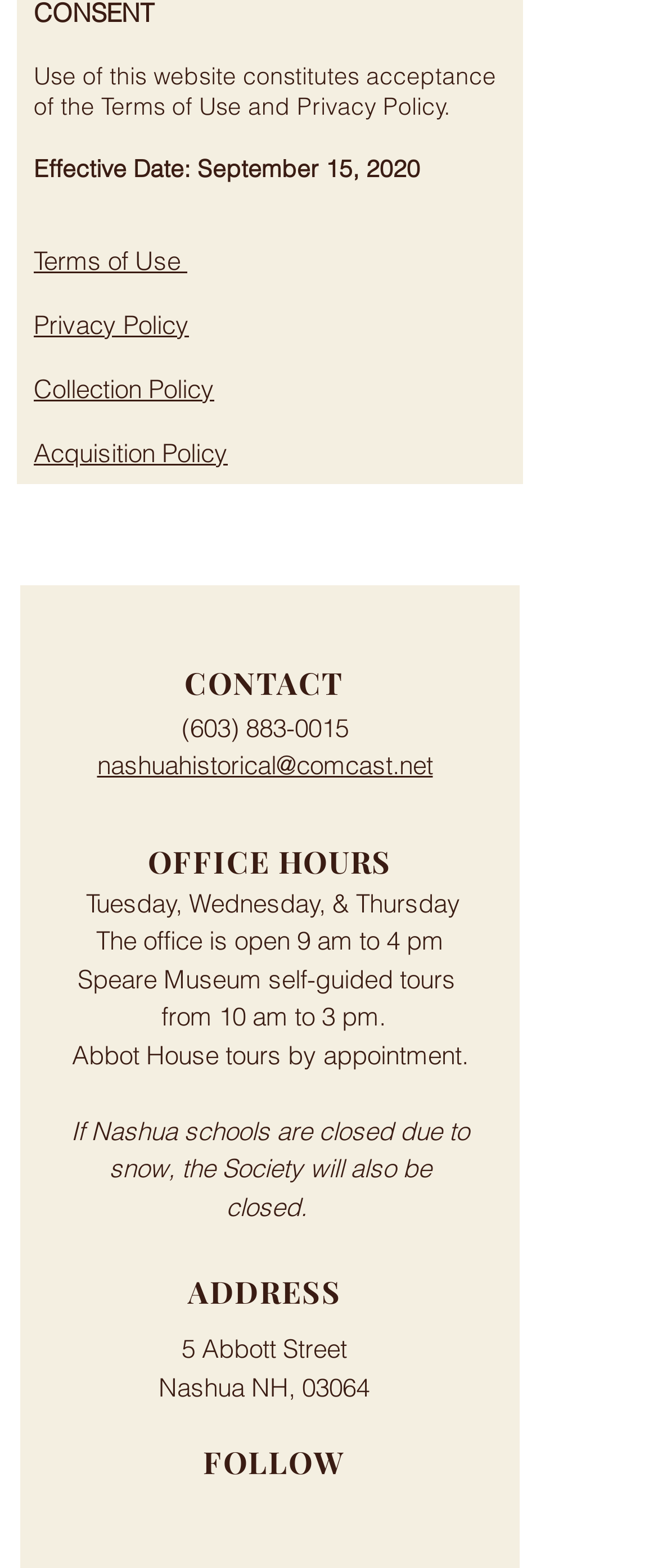Specify the bounding box coordinates of the area to click in order to follow the given instruction: "Contact via phone."

[0.276, 0.454, 0.529, 0.474]